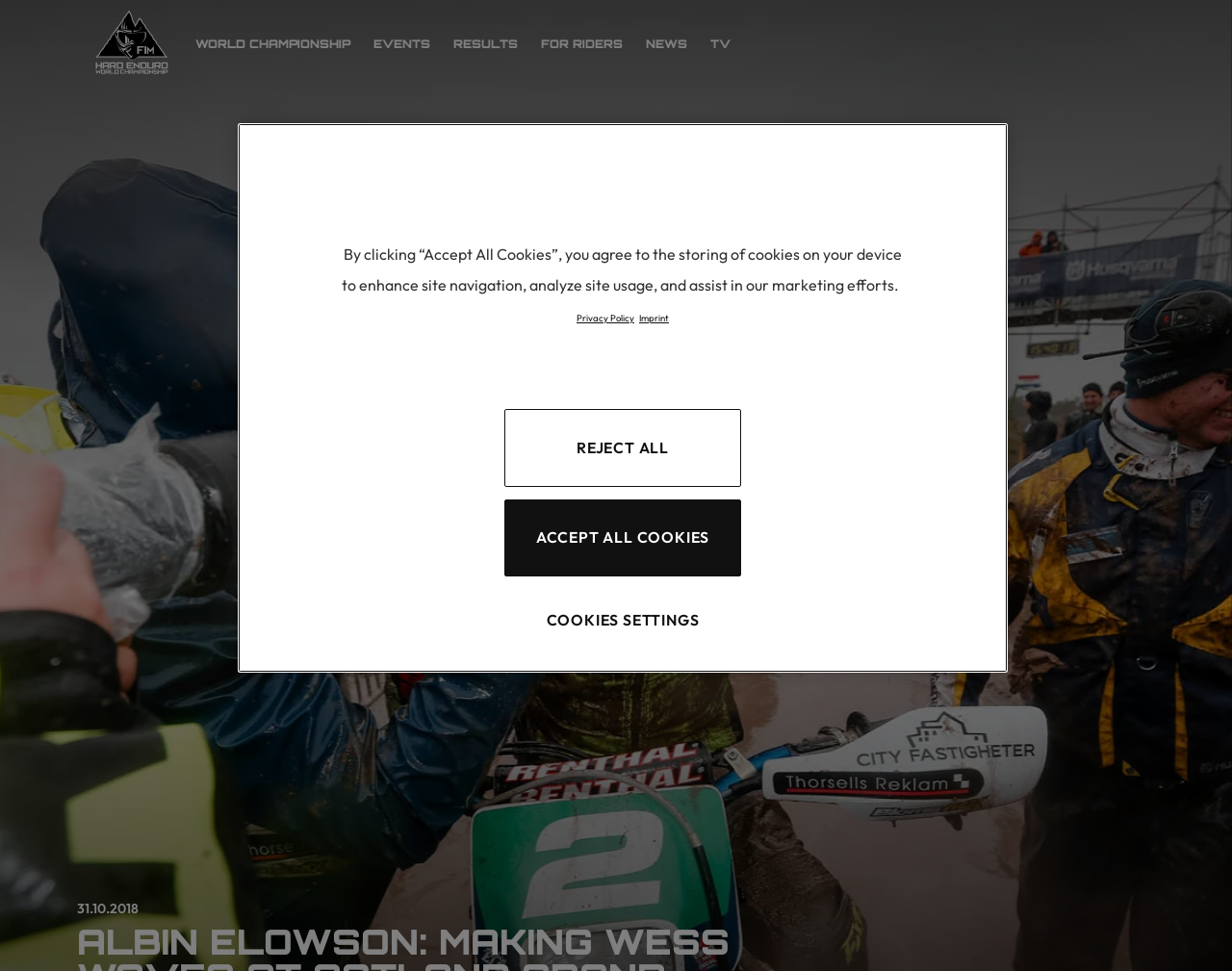Please answer the following question using a single word or phrase: 
What type of content is available in the 'NEWS' section?

News articles